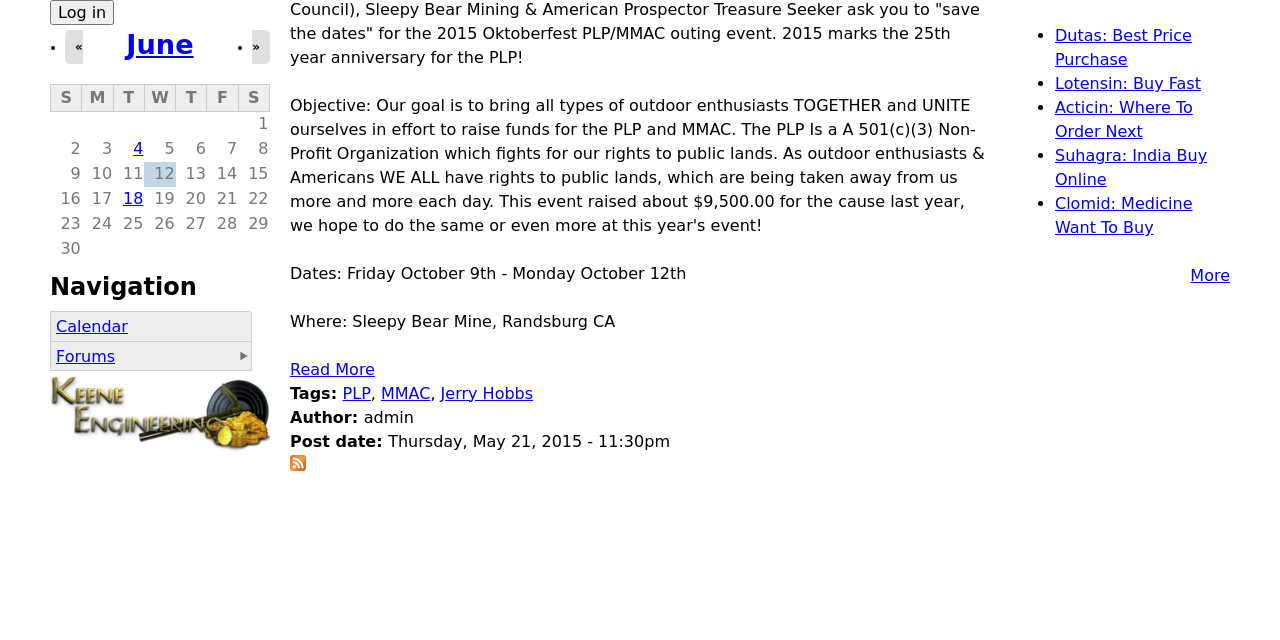Please specify the bounding box coordinates in the format (top-left x, top-left y, bottom-right x, bottom-right y), with all values as floating point numbers between 0 and 1. Identify the bounding box of the UI element described by: Jerry Hobbs

[0.344, 0.599, 0.416, 0.629]